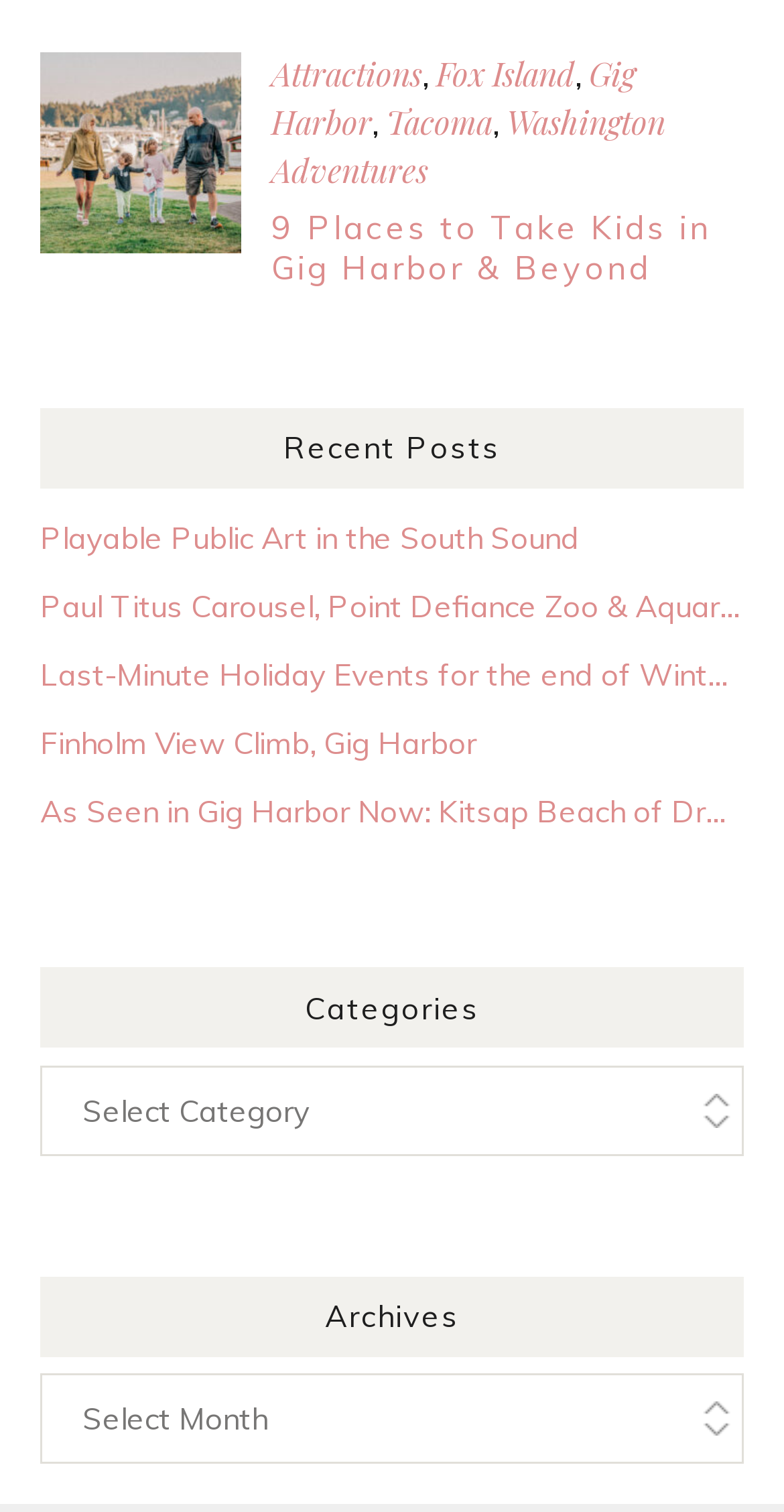Using the provided element description "Segond", determine the bounding box coordinates of the UI element.

None